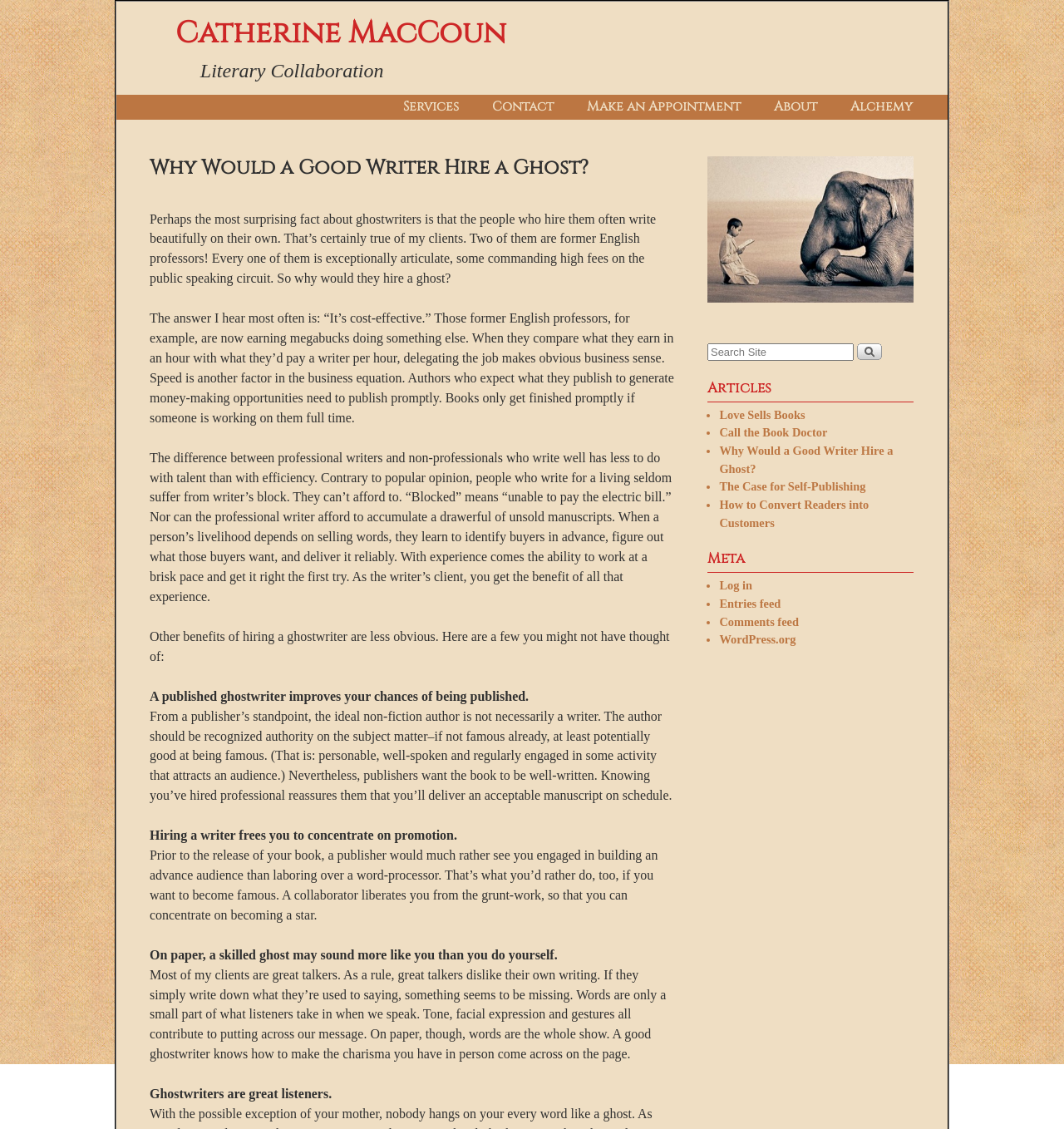What is the benefit of hiring a ghostwriter mentioned in the second paragraph?
Look at the image and answer the question using a single word or phrase.

It's cost-effective